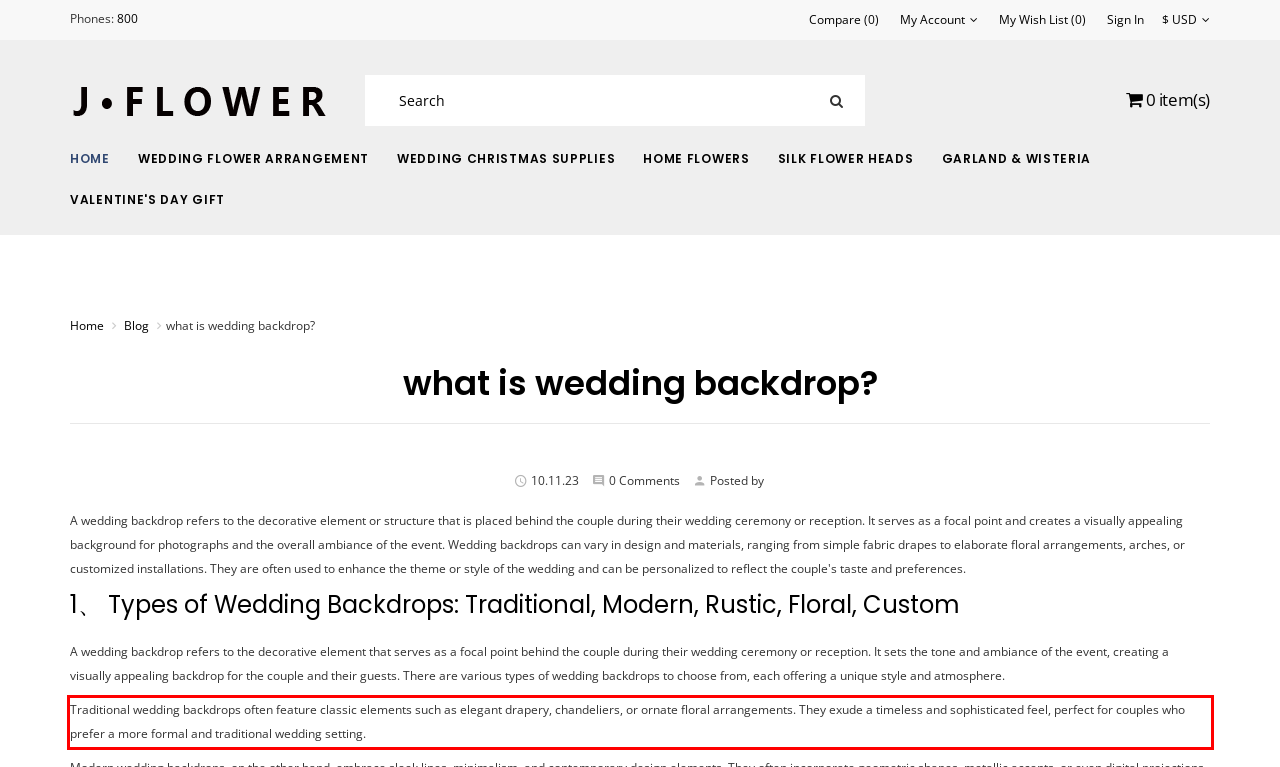The screenshot provided shows a webpage with a red bounding box. Apply OCR to the text within this red bounding box and provide the extracted content.

Traditional wedding backdrops often feature classic elements such as elegant drapery, chandeliers, or ornate floral arrangements. They exude a timeless and sophisticated feel, perfect for couples who prefer a more formal and traditional wedding setting.